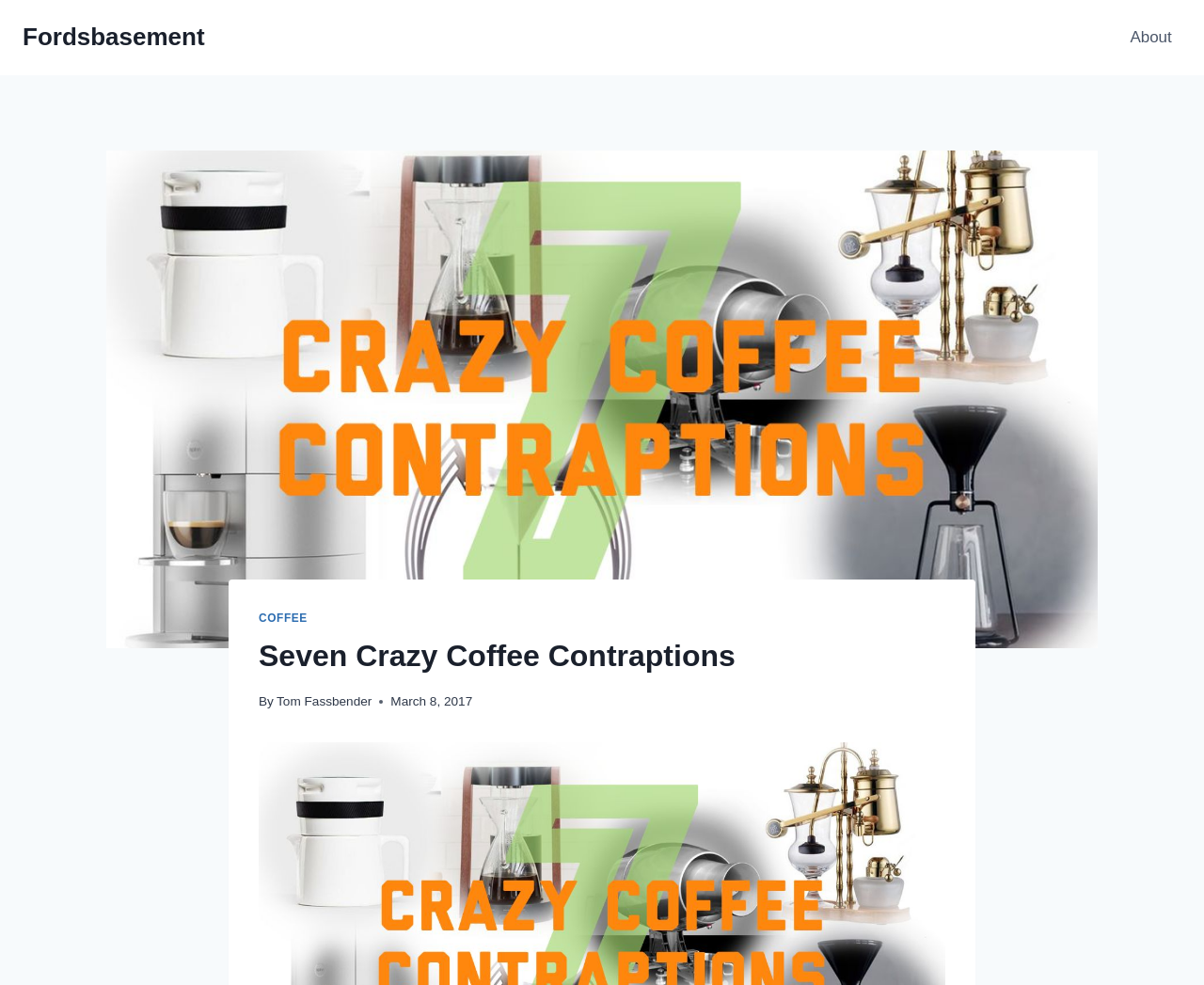Provide the bounding box coordinates, formatted as (top-left x, top-left y, bottom-right x, bottom-right y), with all values being floating point numbers between 0 and 1. Identify the bounding box of the UI element that matches the description: Fordsbasement

[0.019, 0.023, 0.17, 0.053]